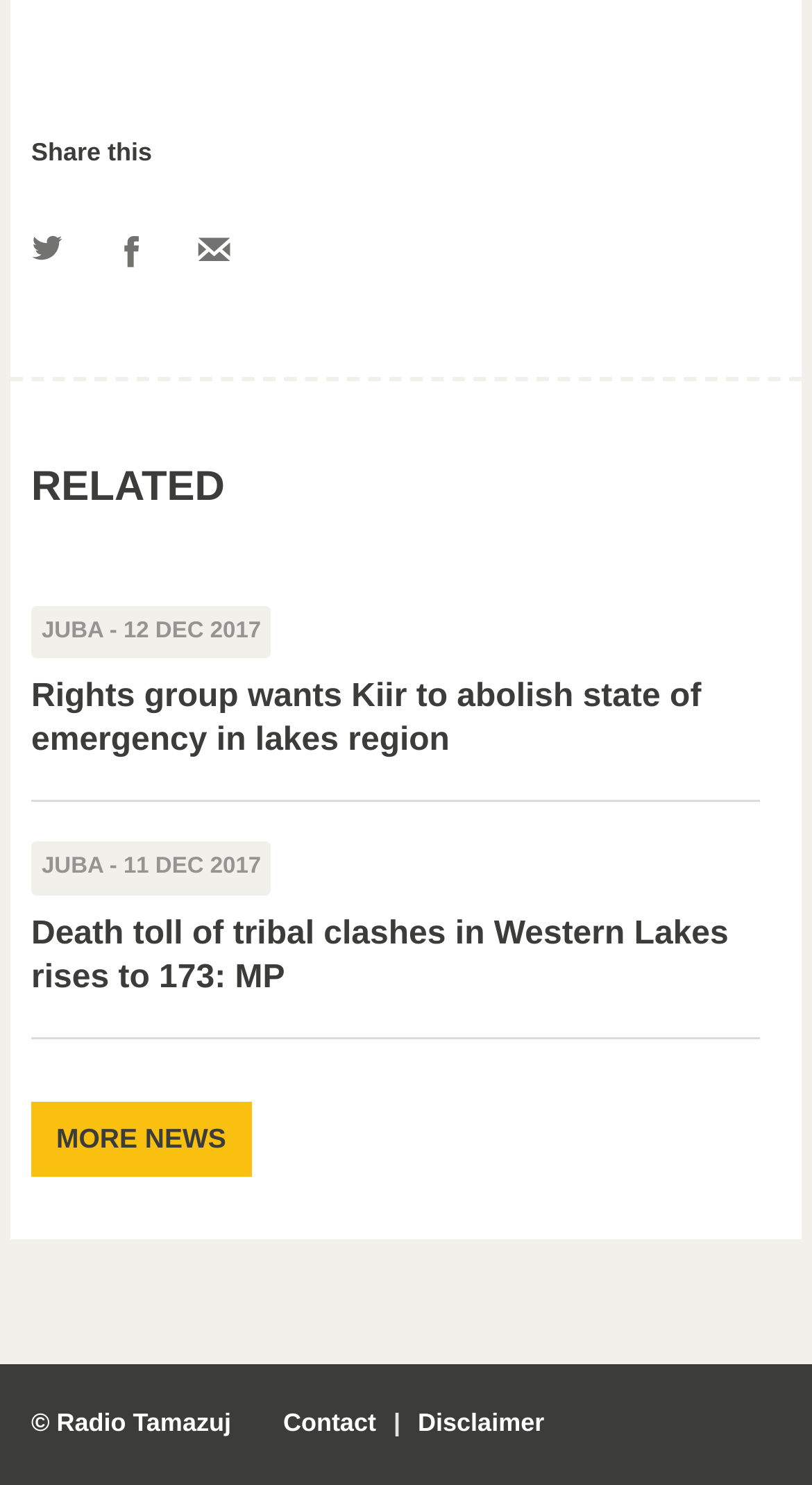How many links are there in the footer section?
Utilize the information in the image to give a detailed answer to the question.

I examined the elements at the bottom of the webpage, which are likely to be part of the footer section. I found three links: 'Contact', 'Disclaimer', and the copyright link.